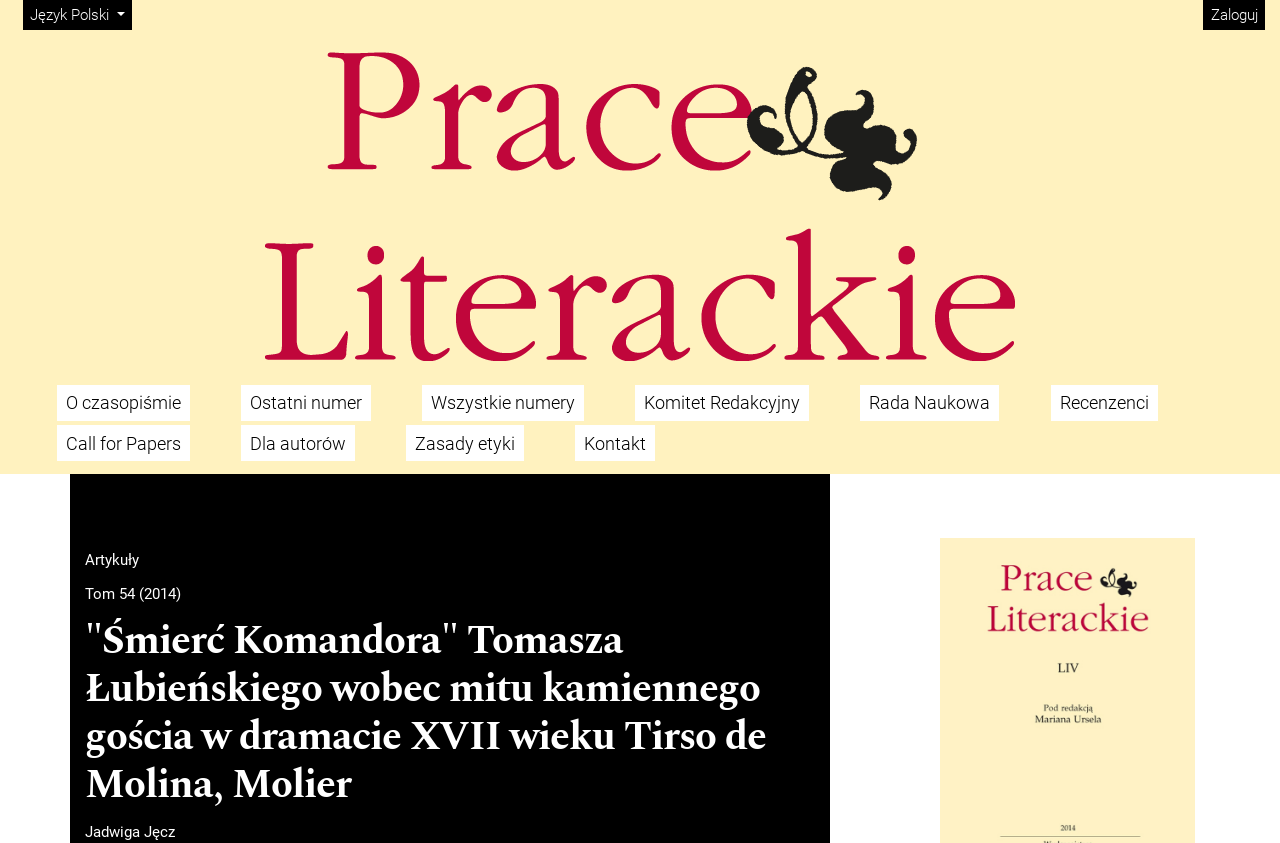Reply to the question below using a single word or brief phrase:
How many menu items are in the main menu?

8